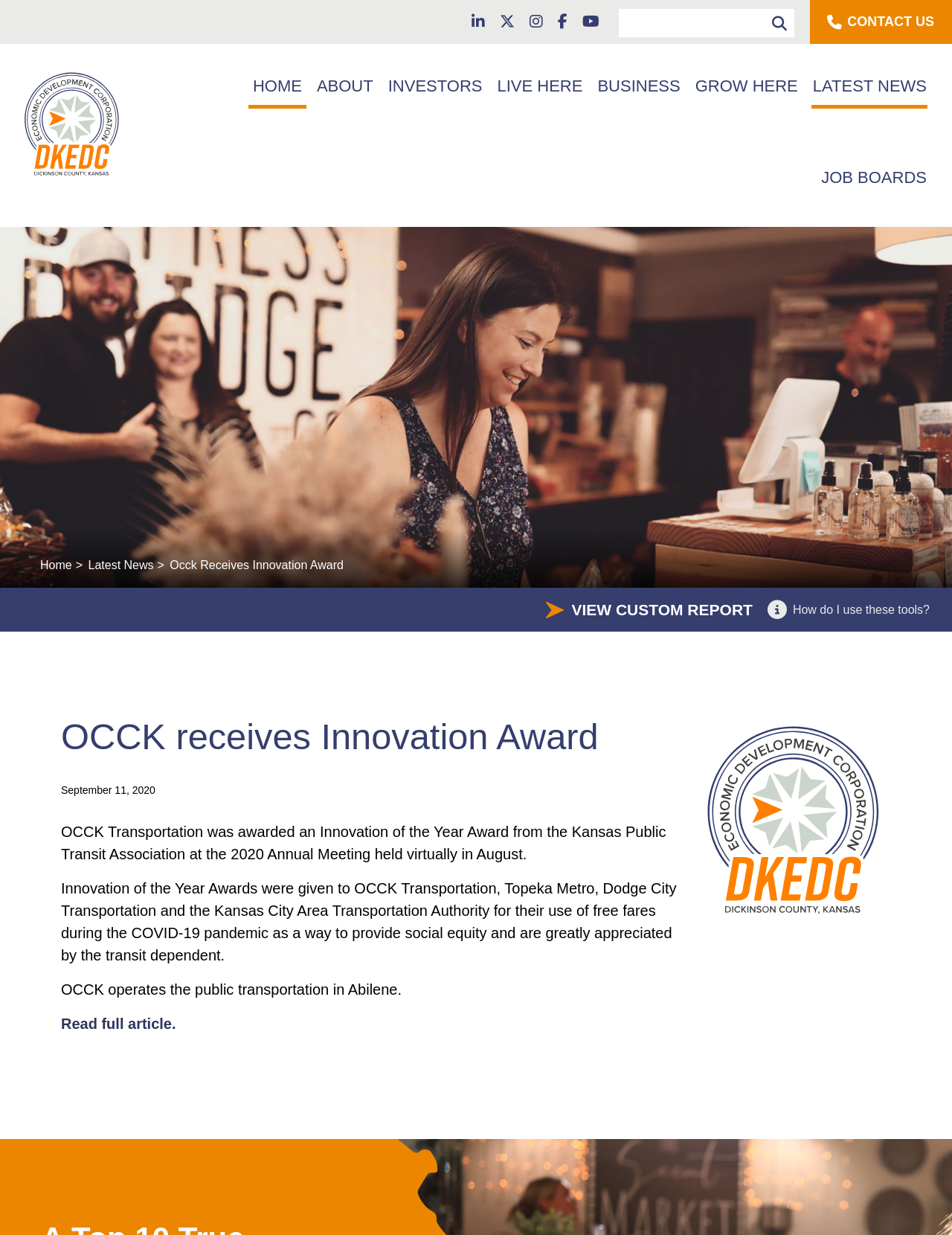Bounding box coordinates are given in the format (top-left x, top-left y, bottom-right x, bottom-right y). All values should be floating point numbers between 0 and 1. Provide the bounding box coordinate for the UI element described as: View Custom Report

[0.574, 0.486, 0.791, 0.502]